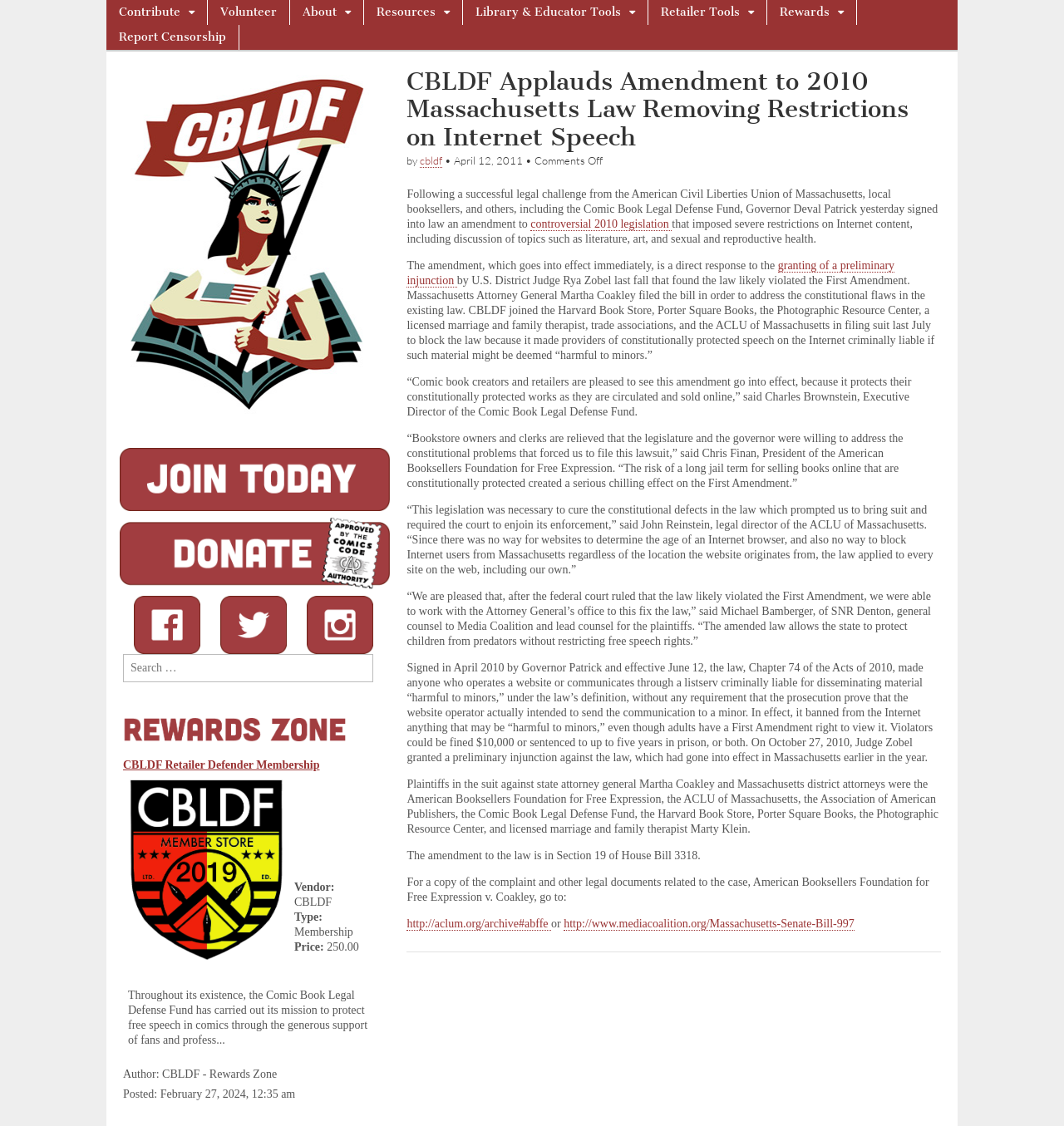Please use the details from the image to answer the following question comprehensively:
What is the date of the article?

I found the answer by looking at the article header, where it says 'CBLDF Applauds Amendment to 2010 Massachusetts Law Removing Restrictions on Internet Speech' and then 'by cbldf • April 12, 2011'. The date of the article is 'April 12, 2011'.